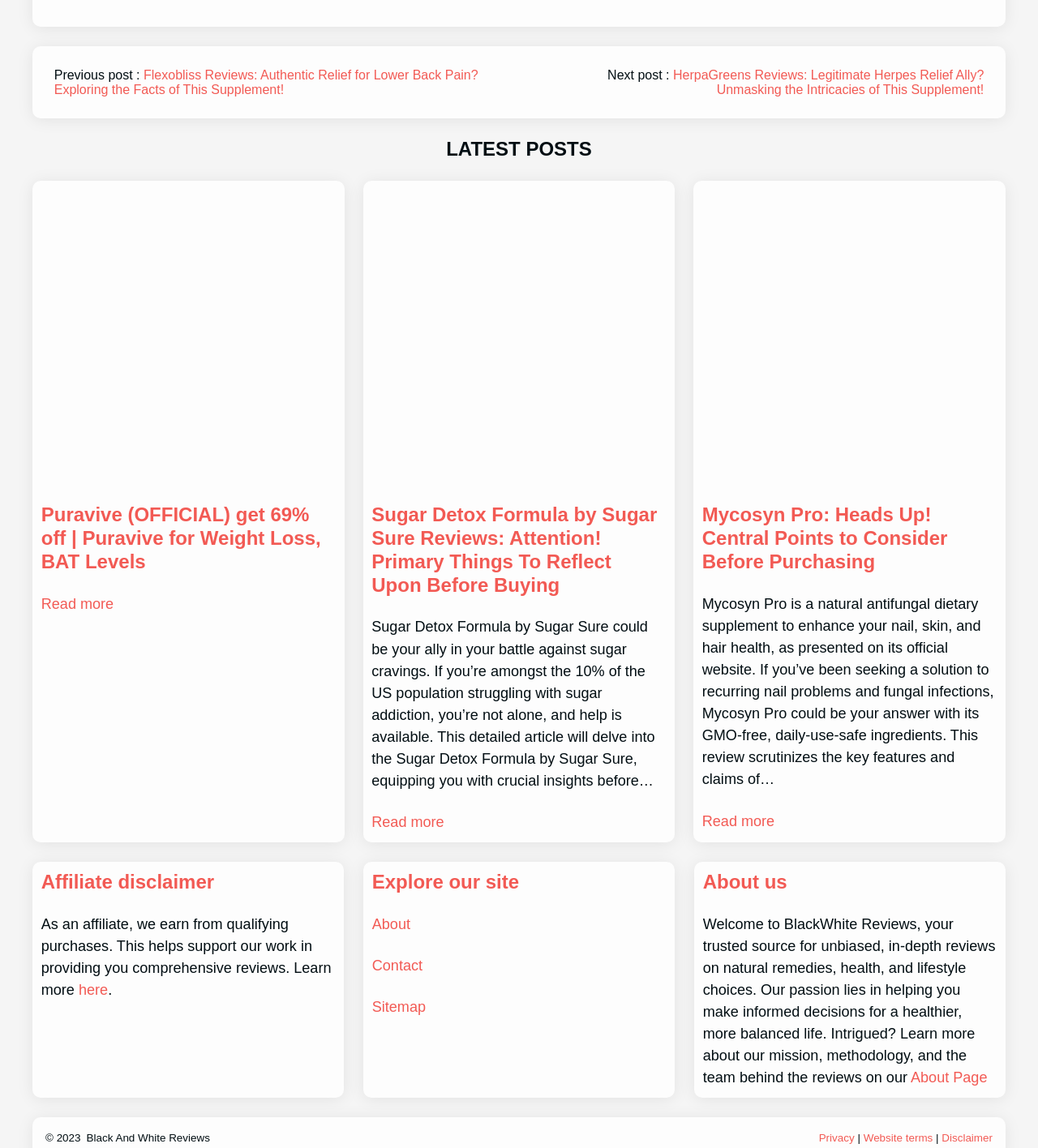Answer the question below in one word or phrase:
How many articles are on this webpage?

3